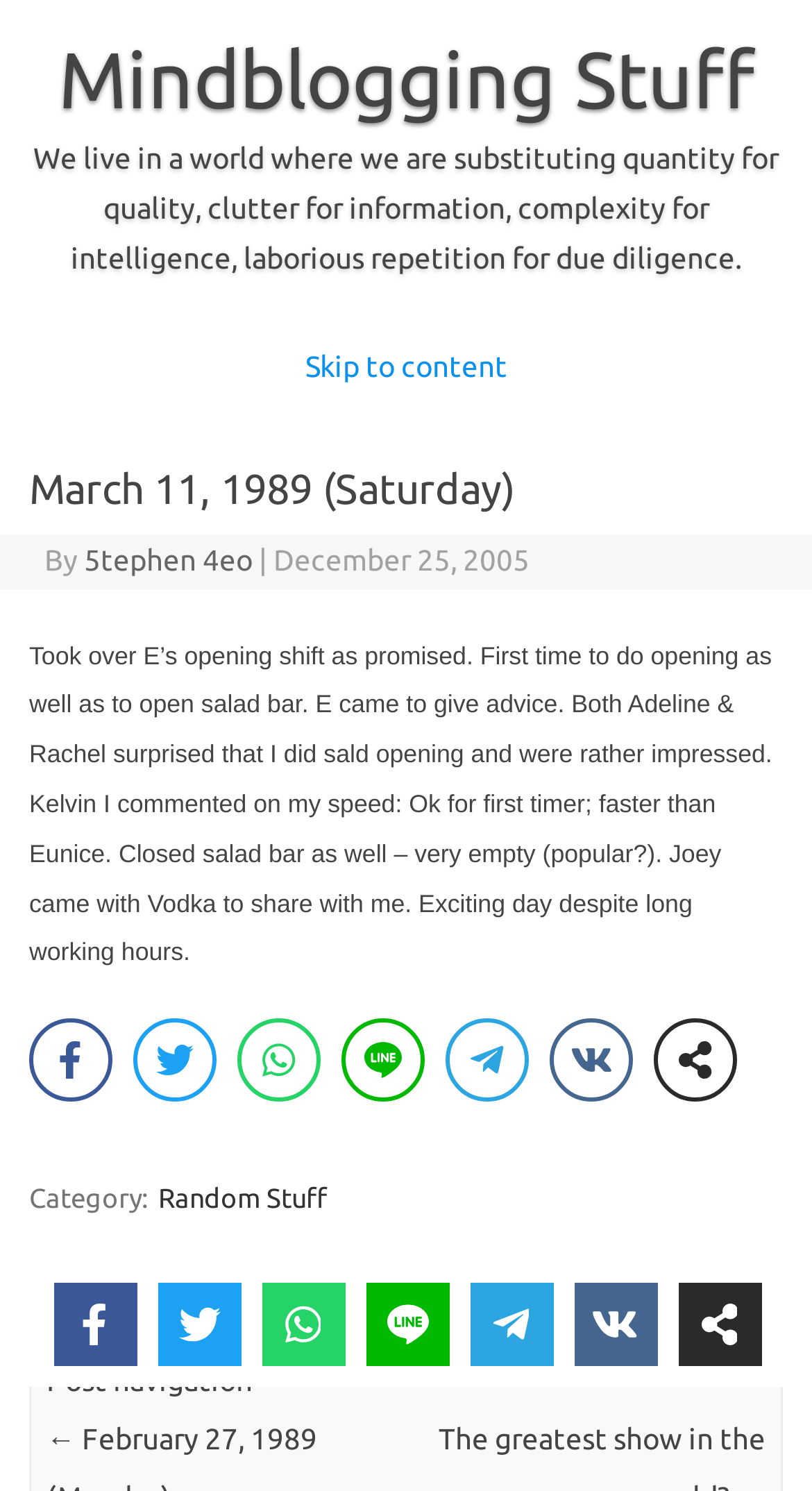Using the description: "Twitter", determine the UI element's bounding box coordinates. Ensure the coordinates are in the format of four float numbers between 0 and 1, i.e., [left, top, right, bottom].

[0.164, 0.683, 0.267, 0.739]